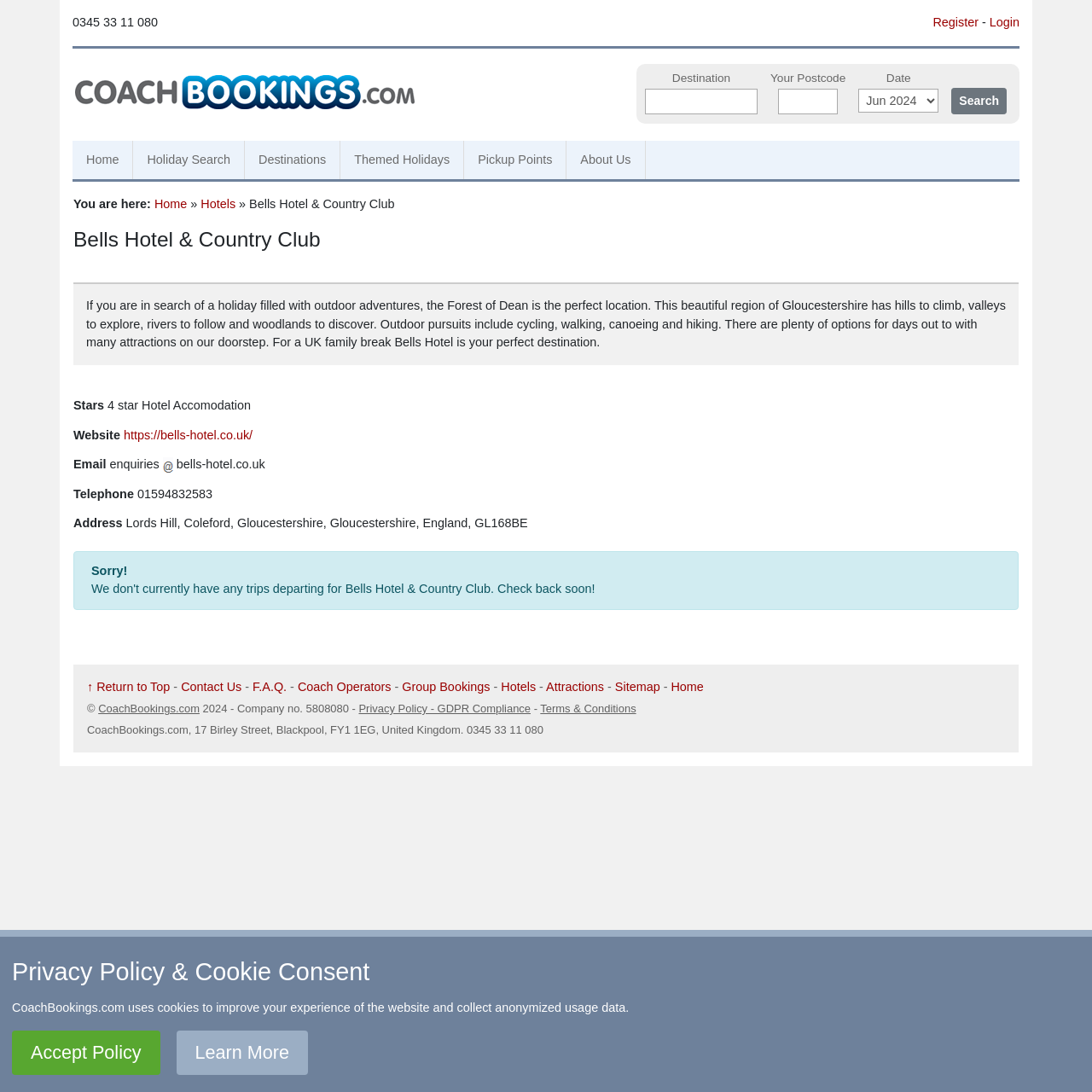Please determine the bounding box coordinates of the element to click on in order to accomplish the following task: "Contact CoachBookings". Ensure the coordinates are four float numbers ranging from 0 to 1, i.e., [left, top, right, bottom].

[0.166, 0.623, 0.221, 0.635]